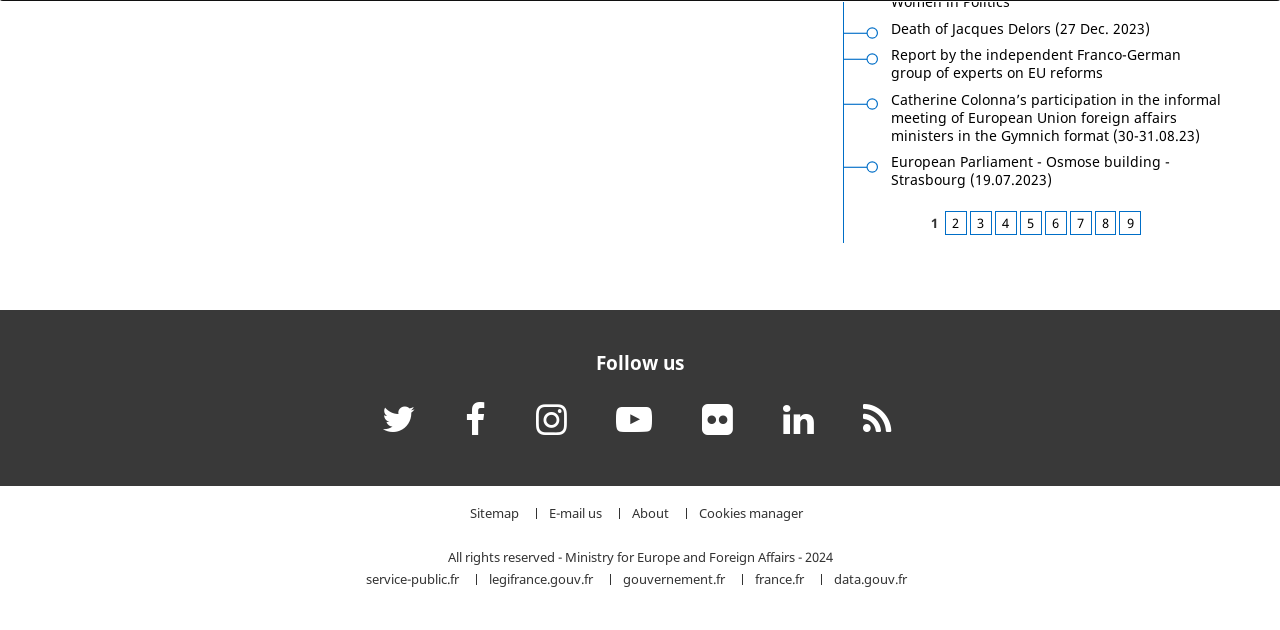Extract the bounding box coordinates for the HTML element that matches this description: "service-public.fr". The coordinates should be four float numbers between 0 and 1, i.e., [left, top, right, bottom].

[0.286, 0.911, 0.359, 0.928]